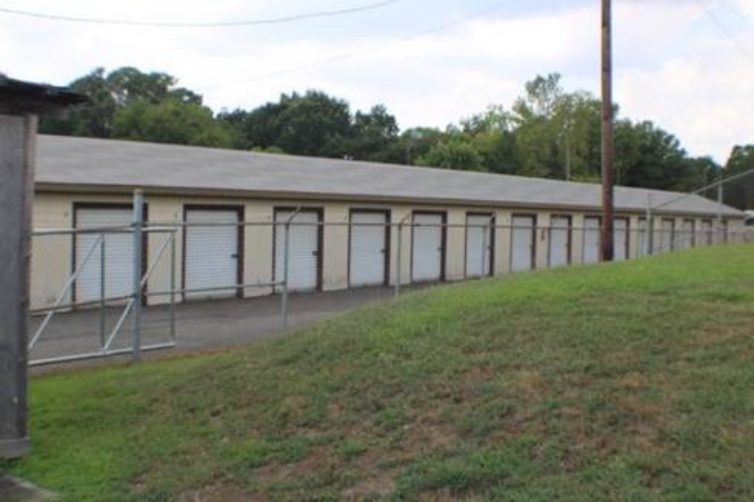Illustrate the scene in the image with a detailed description.

The image depicts a row of storage units in Harrisburg, NC, designed to provide secure and accessible space for personal and business items. Each unit is enclosed with metal roll-up doors, highlighting the convenience of self-storage for individuals looking to declutter their homes or stage properties for sale. The scene is set against a backdrop of greenery, emphasizing a clean and inviting environment. This storage facility is particularly beneficial for real estate stagers, allowing them to temporarily store extra furnishings and personal belongings, thereby creating a more appealing space for potential buyers. The overall composition conveys a sense of organization and practicality, essential elements for anyone considering the benefits of storage solutions in the real estate market.